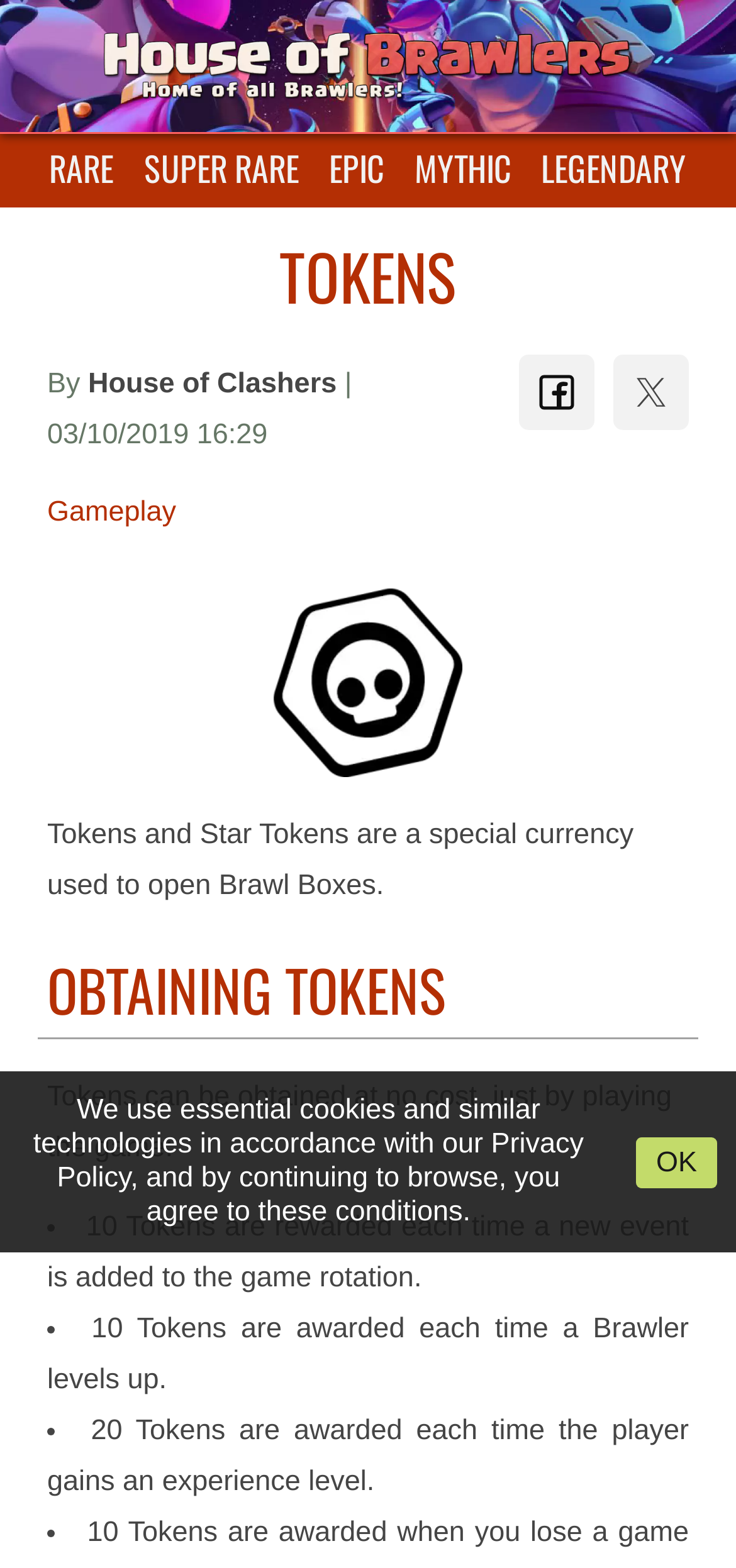Locate the bounding box coordinates of the UI element described by: "Epic". Provide the coordinates as four float numbers between 0 and 1, formatted as [left, top, right, bottom].

[0.447, 0.091, 0.522, 0.123]